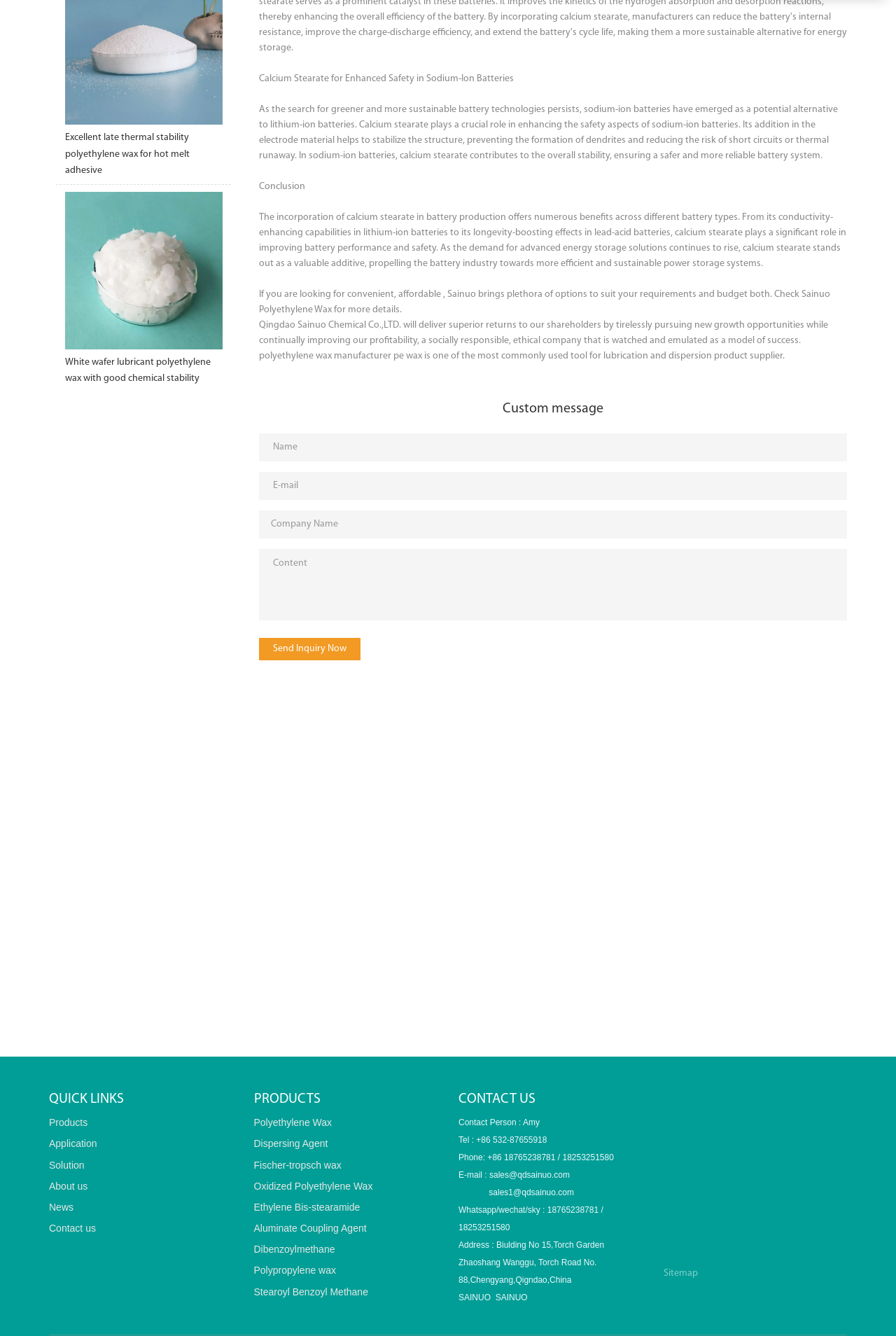Identify the coordinates of the bounding box for the element described below: "name="companyname" placeholder="Company Name"". Return the coordinates as four float numbers between 0 and 1: [left, top, right, bottom].

[0.289, 0.382, 0.945, 0.403]